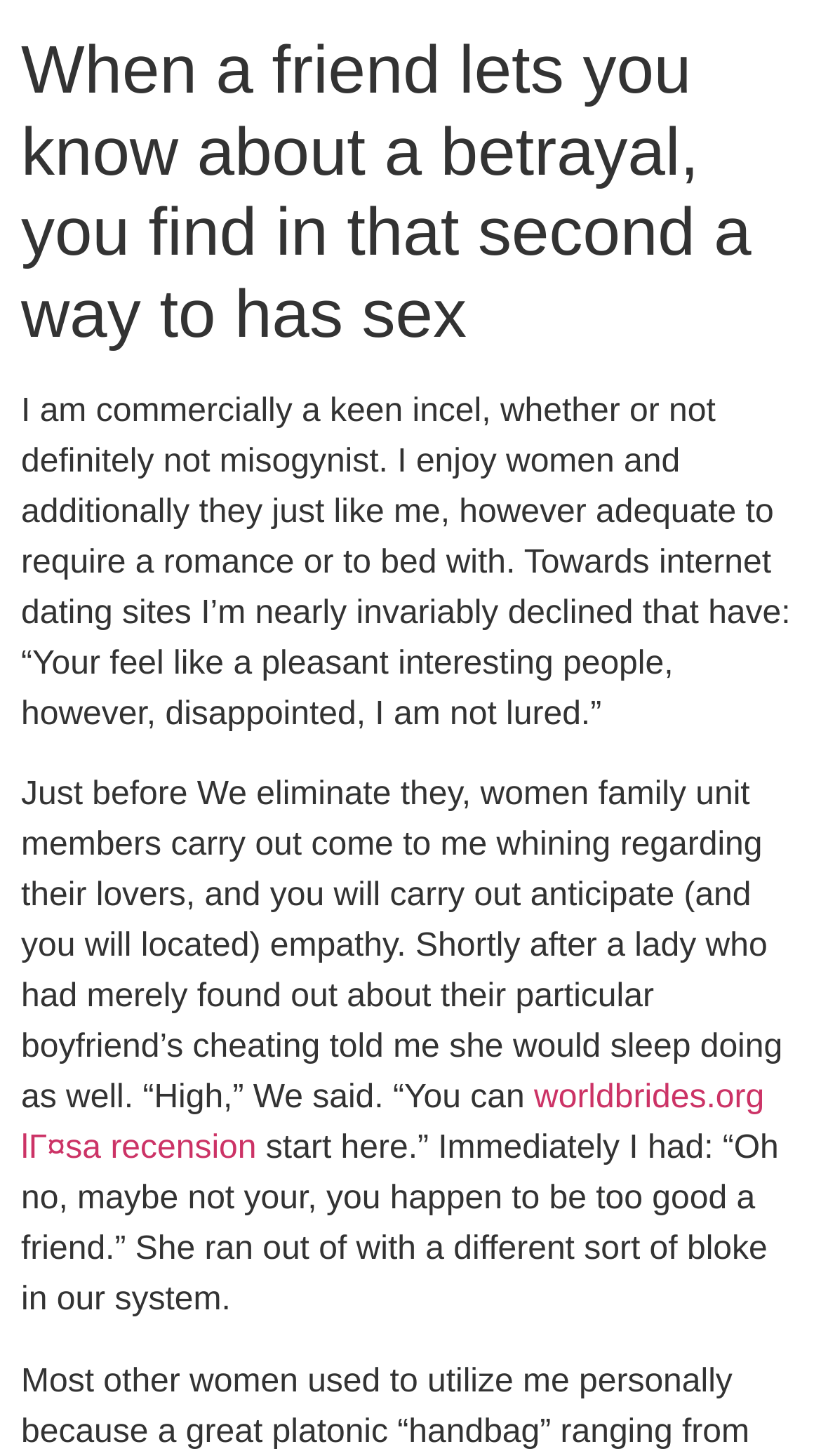Find and provide the bounding box coordinates for the UI element described here: "worldbrides.org lГ¤sa recension". The coordinates should be given as four float numbers between 0 and 1: [left, top, right, bottom].

[0.026, 0.742, 0.931, 0.801]